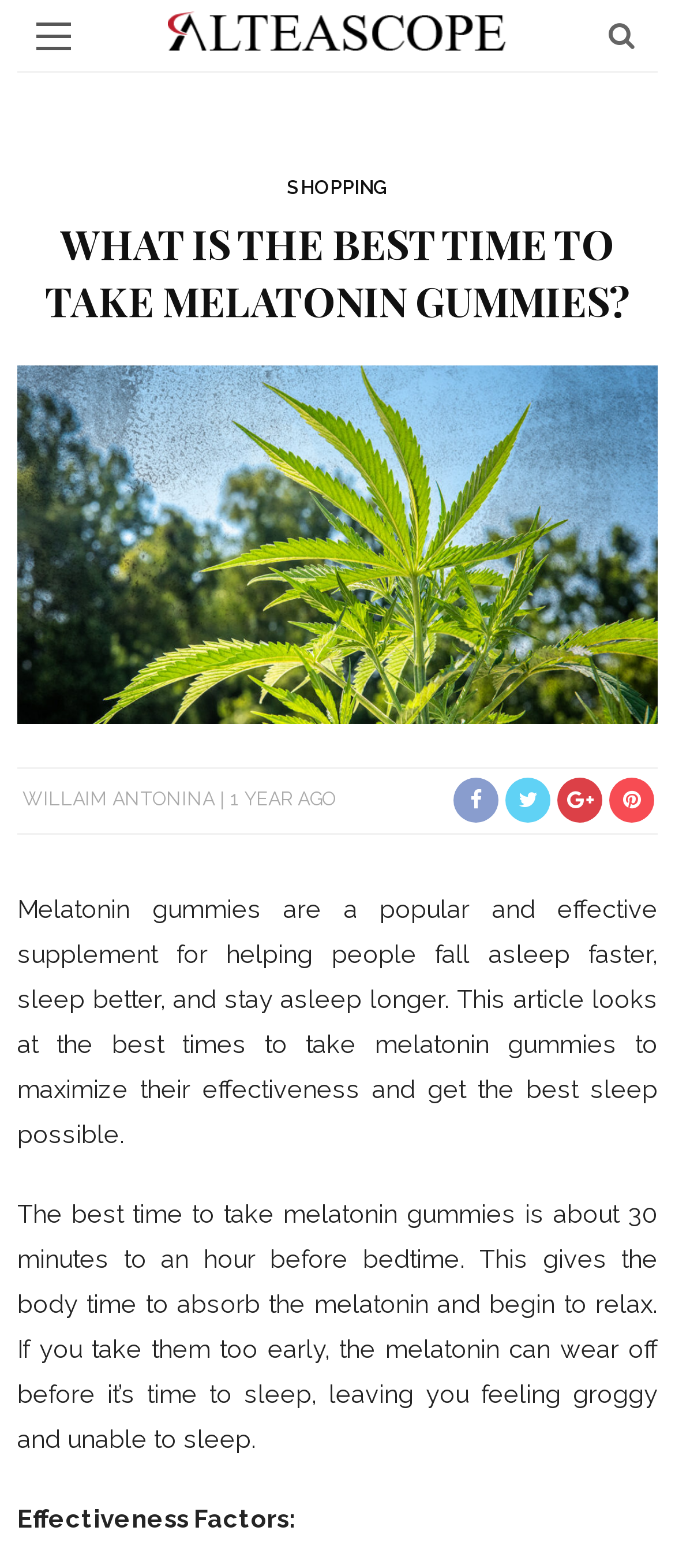Please give a succinct answer using a single word or phrase:
What happens if melatonin gummies are taken too early?

Feel groggy and unable to sleep